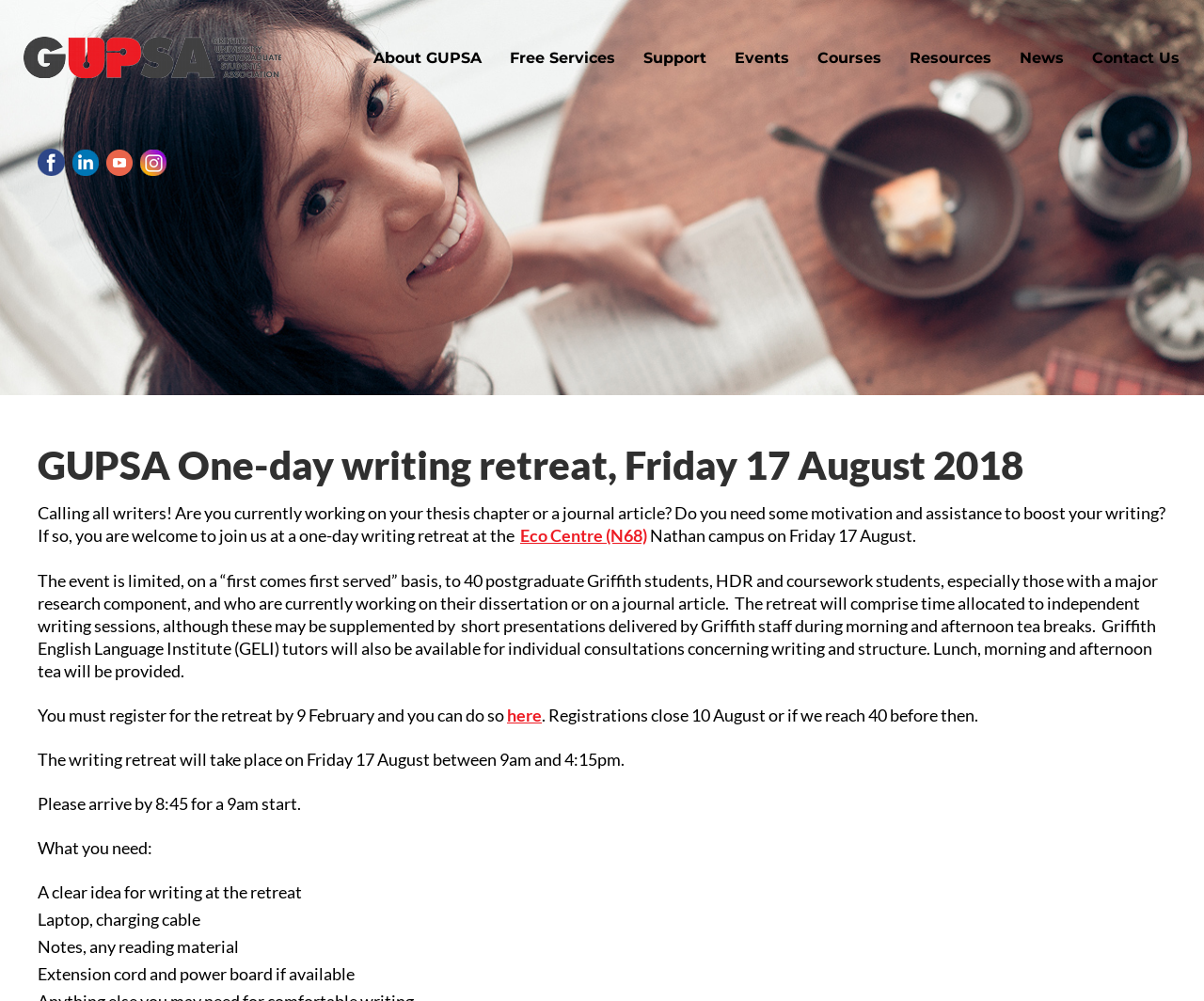Pinpoint the bounding box coordinates of the element to be clicked to execute the instruction: "Click on the 'About GUPSA' link".

[0.298, 0.037, 0.412, 0.079]